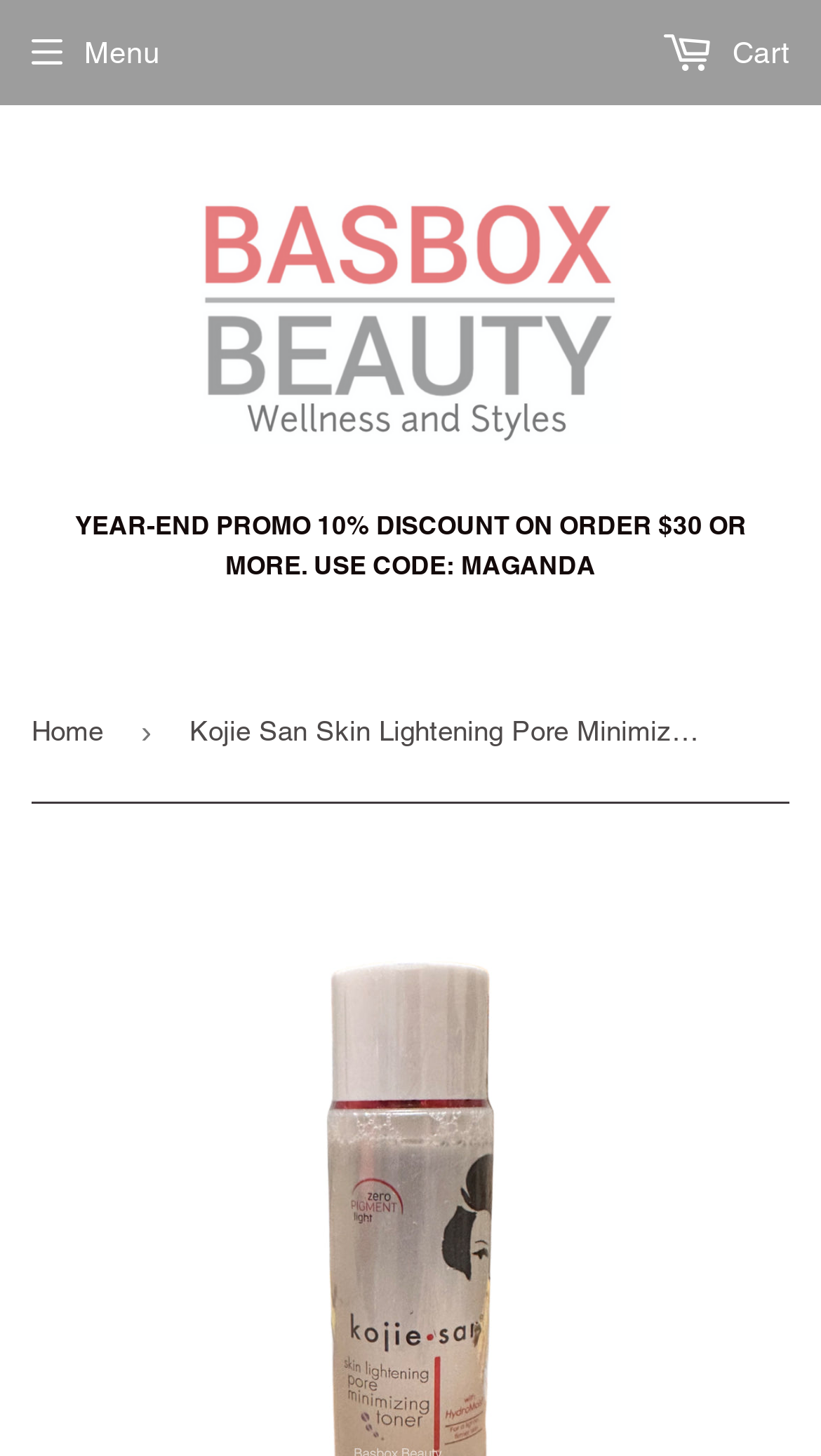Ascertain the bounding box coordinates for the UI element detailed here: "Menu". The coordinates should be provided as [left, top, right, bottom] with each value being a float between 0 and 1.

[0.038, 0.005, 0.195, 0.067]